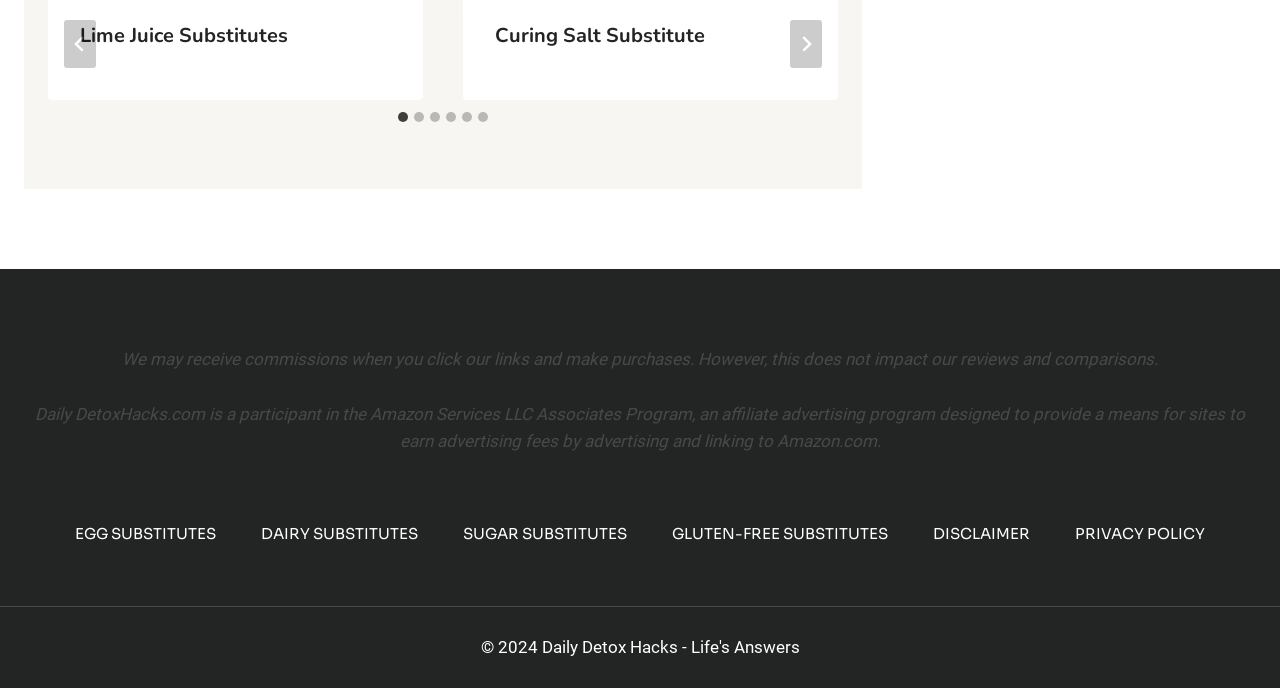Could you highlight the region that needs to be clicked to execute the instruction: "Read about Lime Juice Substitutes"?

[0.062, 0.031, 0.225, 0.071]